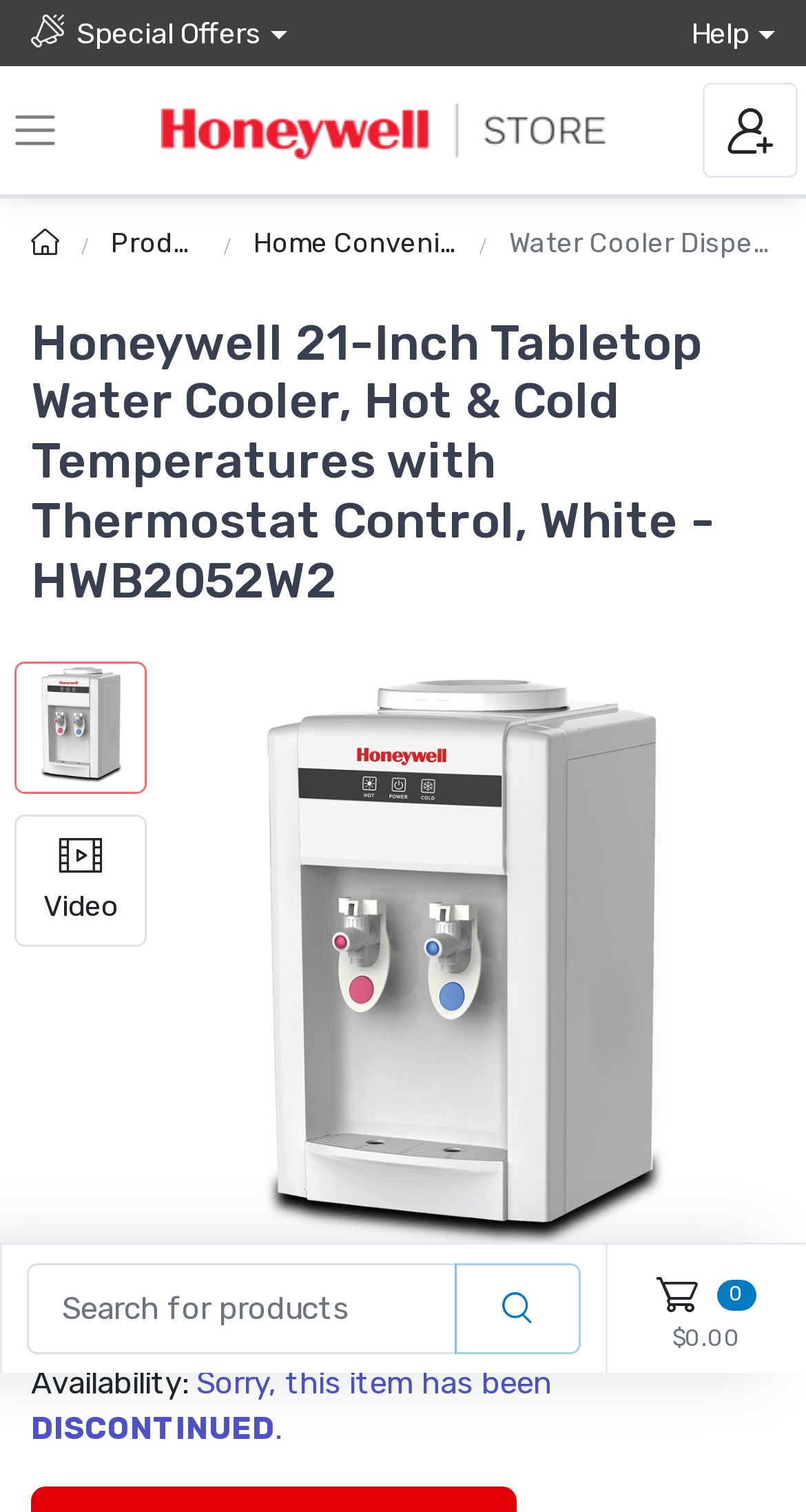How many types of temperatures can the product provide?
Using the visual information, reply with a single word or short phrase.

Hot and Cold